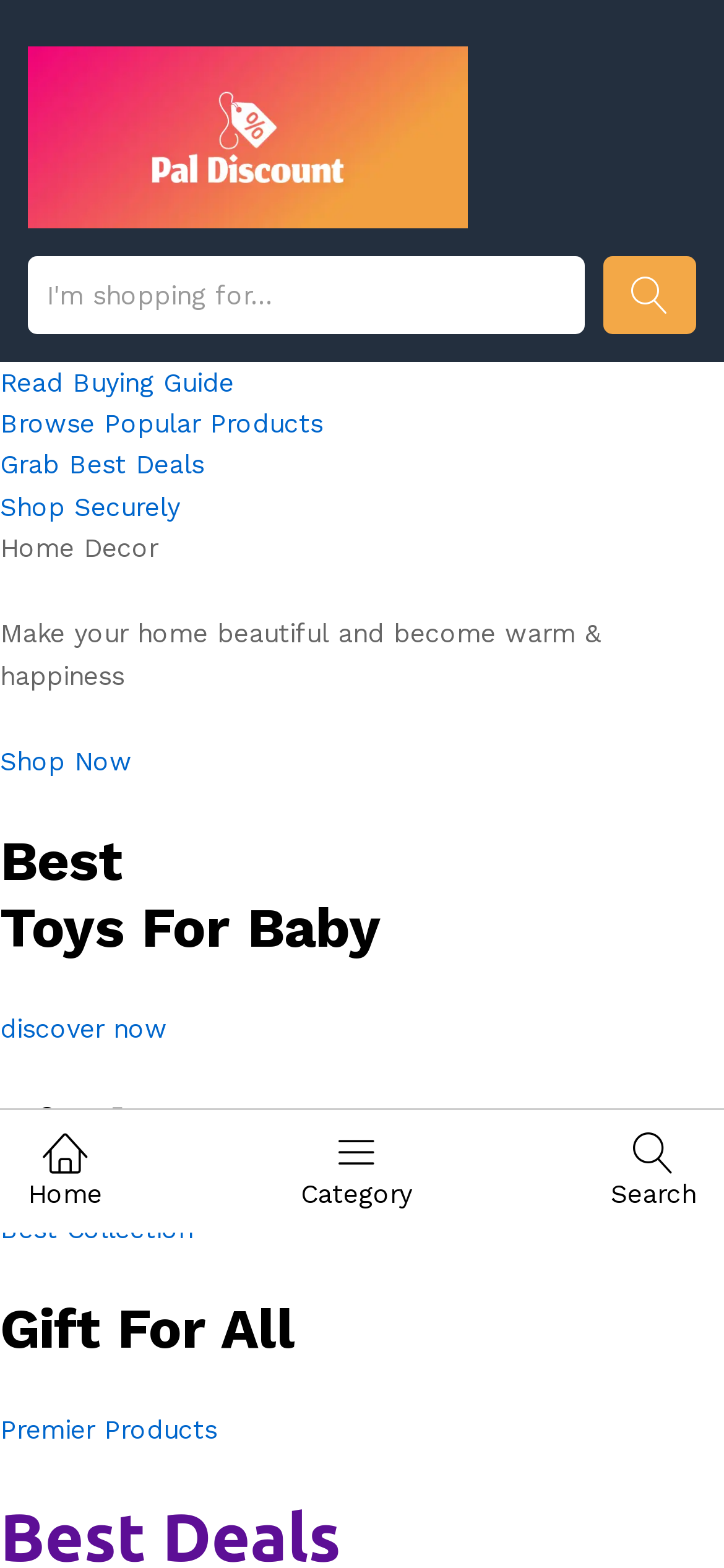Carefully examine the image and provide an in-depth answer to the question: What is the purpose of the 'Shop Now' button?

The 'Shop Now' button is located below the 'Home Decor' section, and it is likely a call-to-action to shop for products in that section. The button's purpose is to encourage users to shop for products.